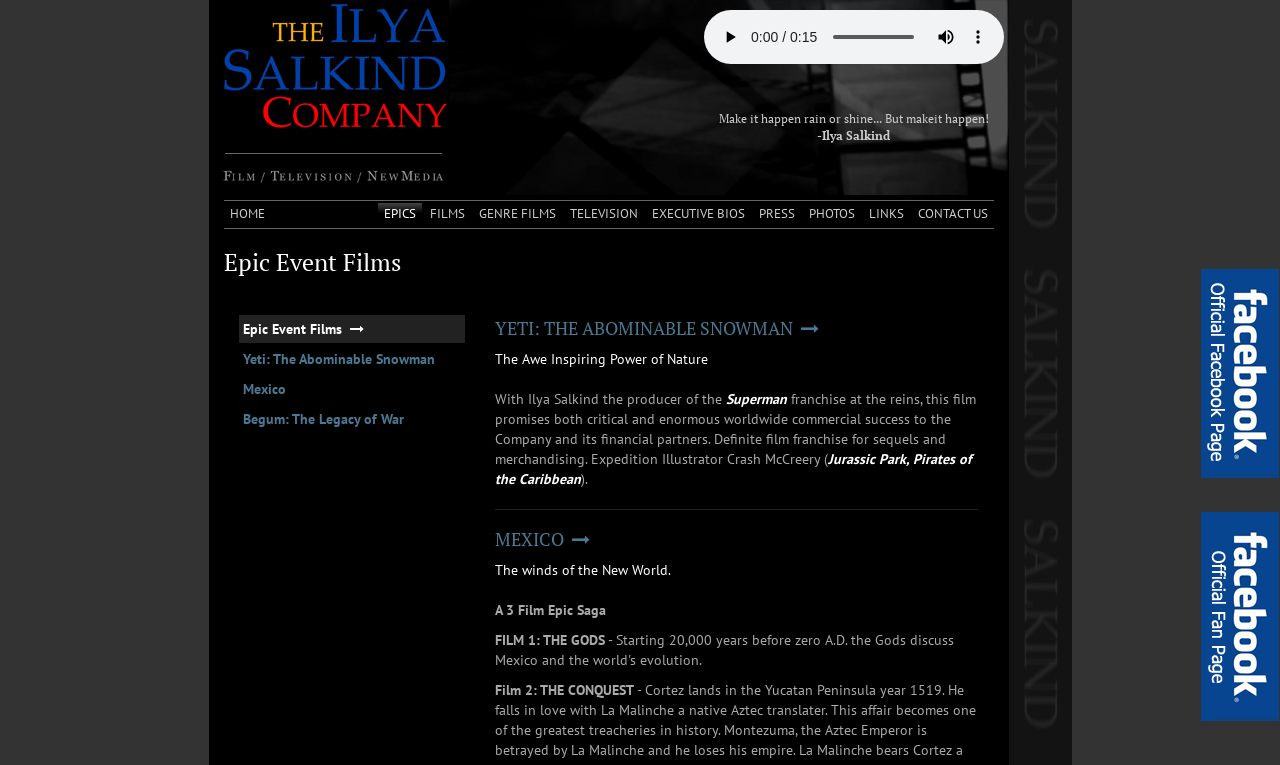Could you please study the image and provide a detailed answer to the question:
How many Facebook links are there on the webpage?

There are two Facebook links on the webpage, one located at the top-right corner and another at the bottom-right corner, both with the text 'Find us on Facebook'.